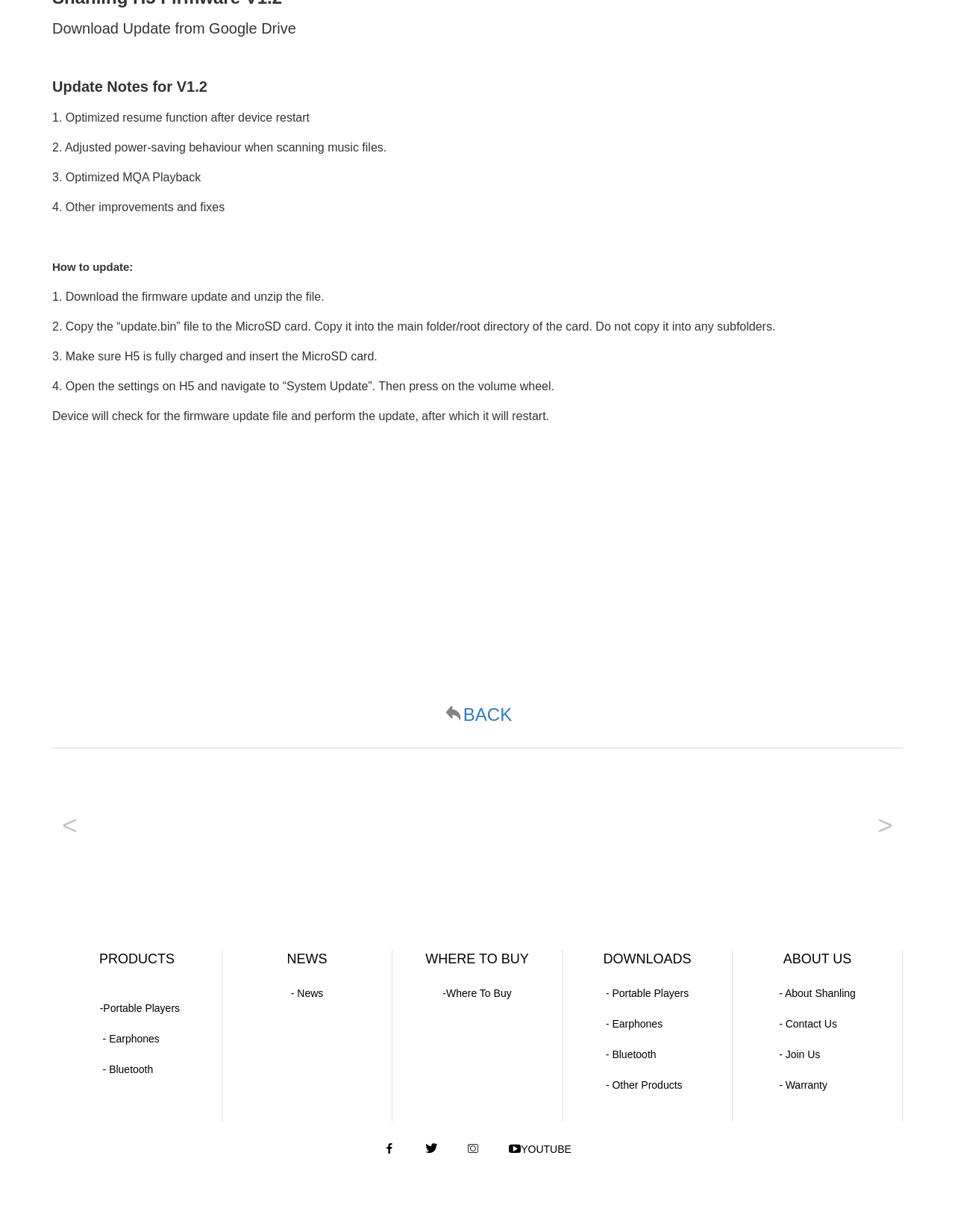Bounding box coordinates are specified in the format (top-left x, top-left y, bottom-right x, bottom-right y). All values are floating point numbers bounded between 0 and 1. Please provide the bounding box coordinate of the region this sentence describes: DOWNLOADS

[0.589, 0.771, 0.766, 0.786]